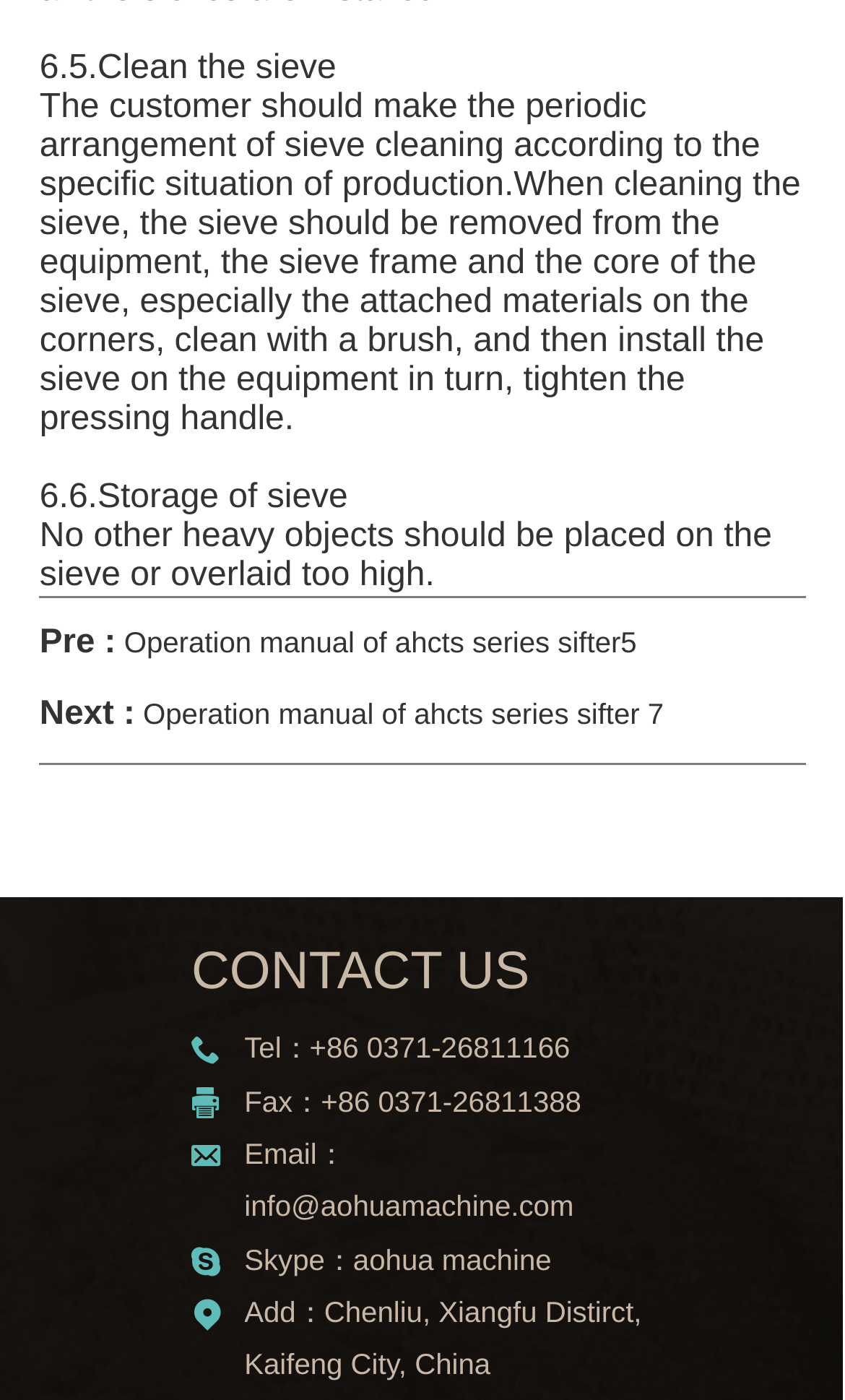What is the purpose of cleaning the sieve?
Look at the image and provide a detailed response to the question.

According to the webpage, the customer should make the periodic arrangement of sieve cleaning according to the specific situation of production. This implies that cleaning the sieve is necessary for its proper functioning and maintenance.